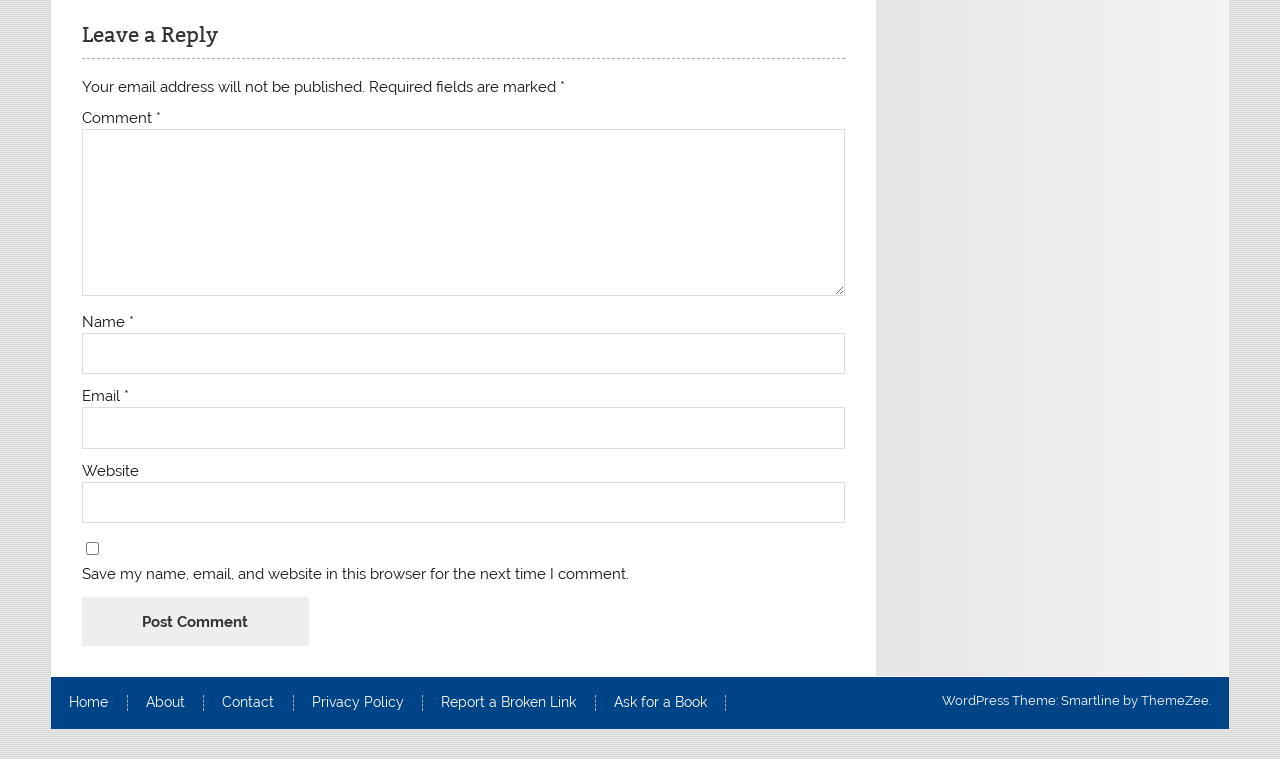Please determine the bounding box coordinates of the element's region to click in order to carry out the following instruction: "Enter your name". The coordinates should be four float numbers between 0 and 1, i.e., [left, top, right, bottom].

[0.064, 0.438, 0.66, 0.493]